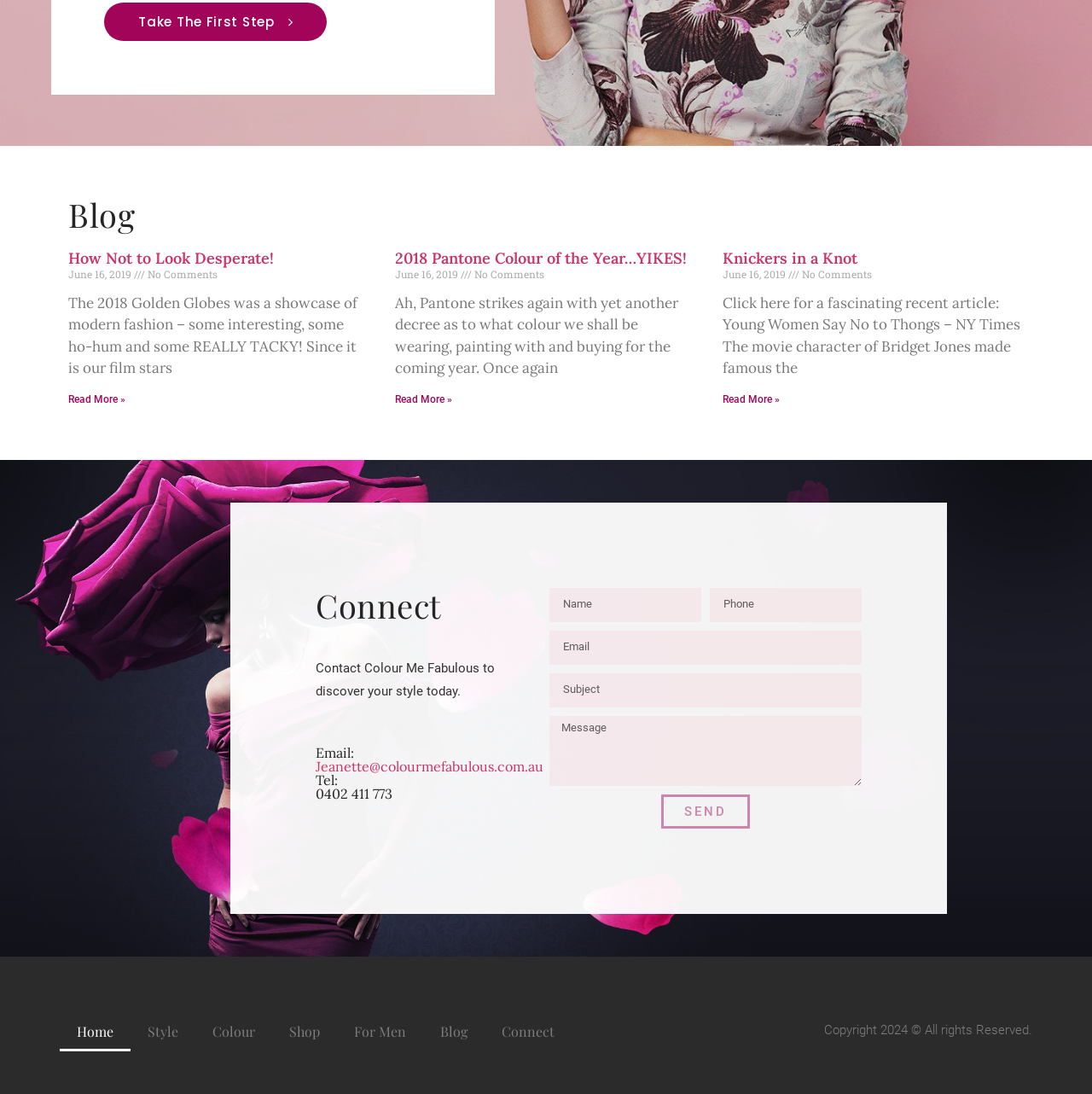Determine the bounding box coordinates of the clickable element to complete this instruction: "read article Machine Gun In The Clown's Hand: Jello In London". Provide the coordinates in the format of four float numbers between 0 and 1, [left, top, right, bottom].

None